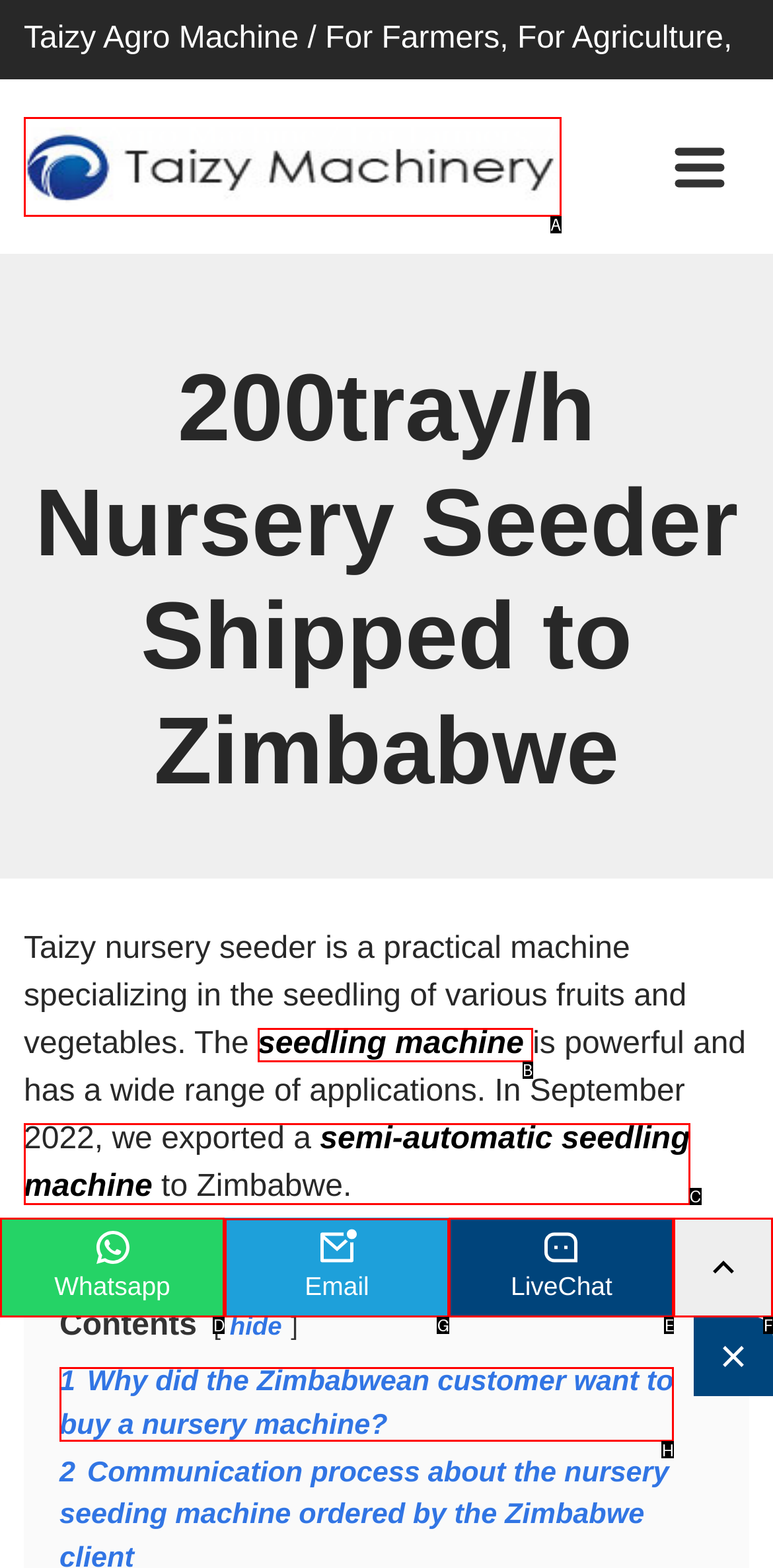Determine the letter of the UI element that will complete the task: Click the Email button
Reply with the corresponding letter.

G